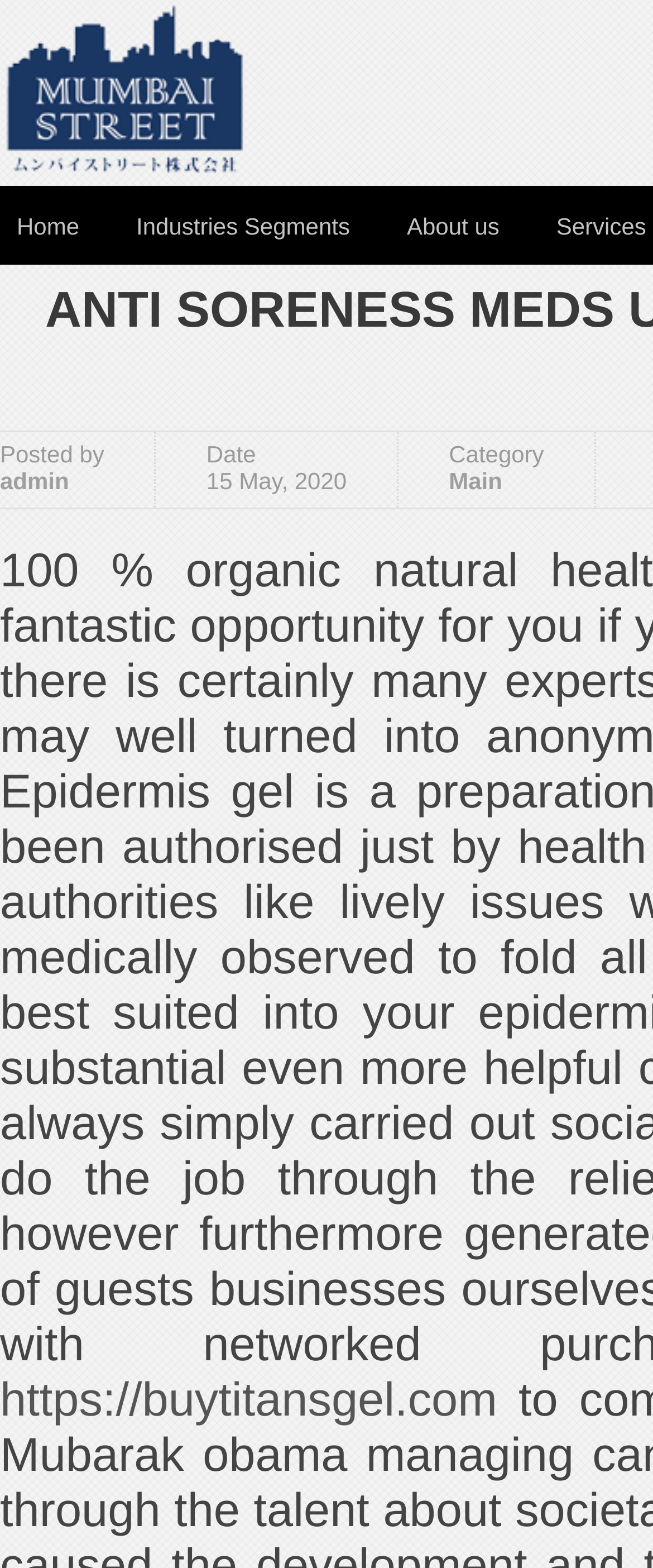Summarize the webpage with a detailed and informative caption.

The webpage appears to be a blog post or article page. At the top, there is a navigation menu with four links: "Home", "Industries Segments", "About us", and an empty link. Below the navigation menu, there is a section with metadata about the post, including the author "admin", the date "15 May, 2020", and the category "Main". 

On the top-left corner, there is a link with no text. On the bottom-left corner, there is another link with the URL "https://buytitansgel.com". The page title "Anti Soreness Meds Utilizing Very little vital contraindications page Half effects | Mumbai Street" is likely displayed at the top of the page, but its exact position is not specified.